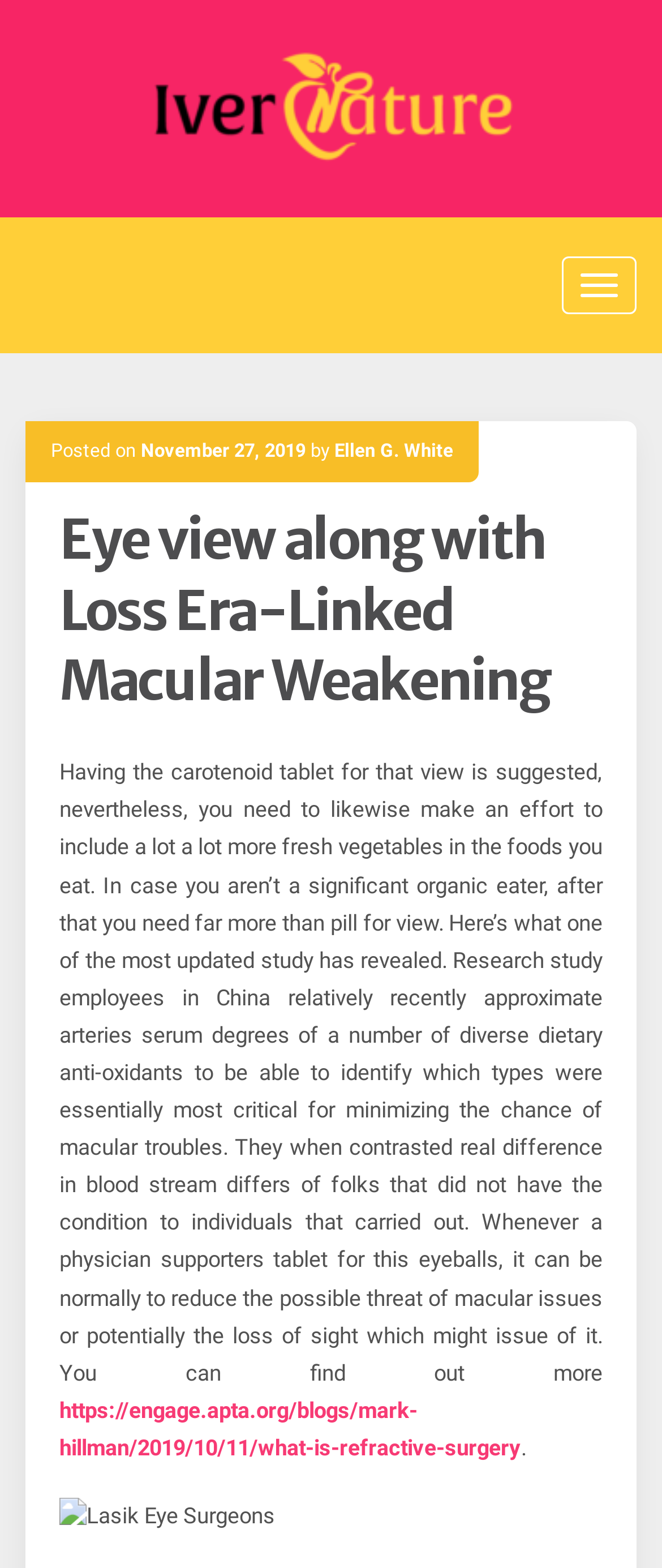Create an elaborate caption that covers all aspects of the webpage.

The webpage is about "Eye view along with Loss Era-Linked Macular Weakening" and is provided by "Iver Nature", which is indicated by a link and an image at the top left of the page. 

On the top right, there is a button with a header that contains information about the post, including the date "November 27, 2019" and the author "Ellen G. White". 

Below the header, there is a main heading that repeats the title of the webpage. 

The main content of the webpage is a long paragraph of text that discusses the importance of including fresh vegetables in one's diet to reduce the risk of macular problems. The text also mentions a study in China that analyzed the levels of dietary antioxidants in the blood to identify which ones are most critical for reducing the risk of macular troubles. 

At the bottom of the page, there is a link to an external webpage about refractive surgery.